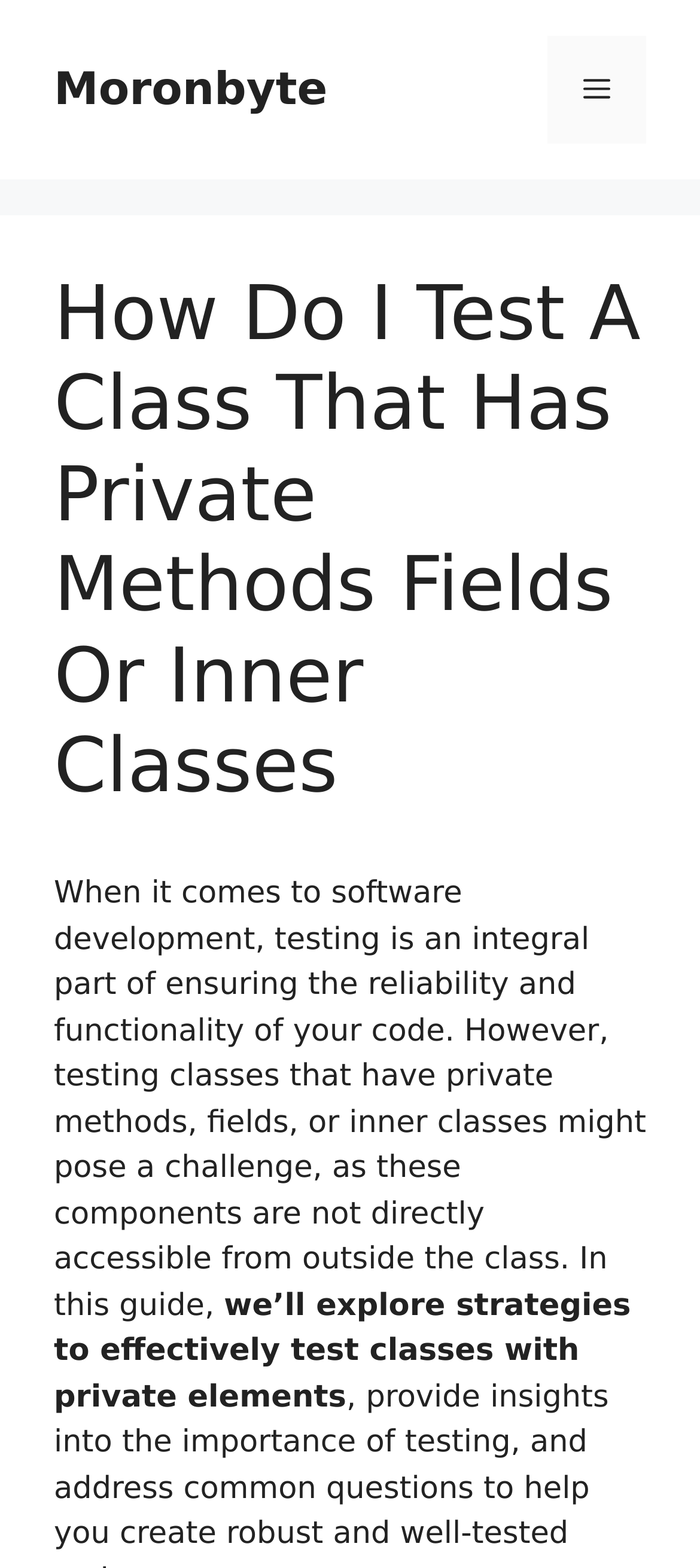Offer a meticulous description of the webpage's structure and content.

The webpage is about software development, specifically testing classes with private methods, fields, or inner classes. At the top, there is a banner with the site's name, "Moronbyte", and a navigation menu toggle button on the right side. Below the banner, there is a header section with a heading that matches the title of the webpage, "How Do I Test A Class That Has Private Methods Fields Or Inner Classes". 

Under the header, there is a paragraph of text that explains the importance of testing in software development and the challenges of testing classes with private components. The text continues in another paragraph, discussing strategies for effectively testing such classes. 

There are no images on the page. The layout is organized, with clear headings and concise text.